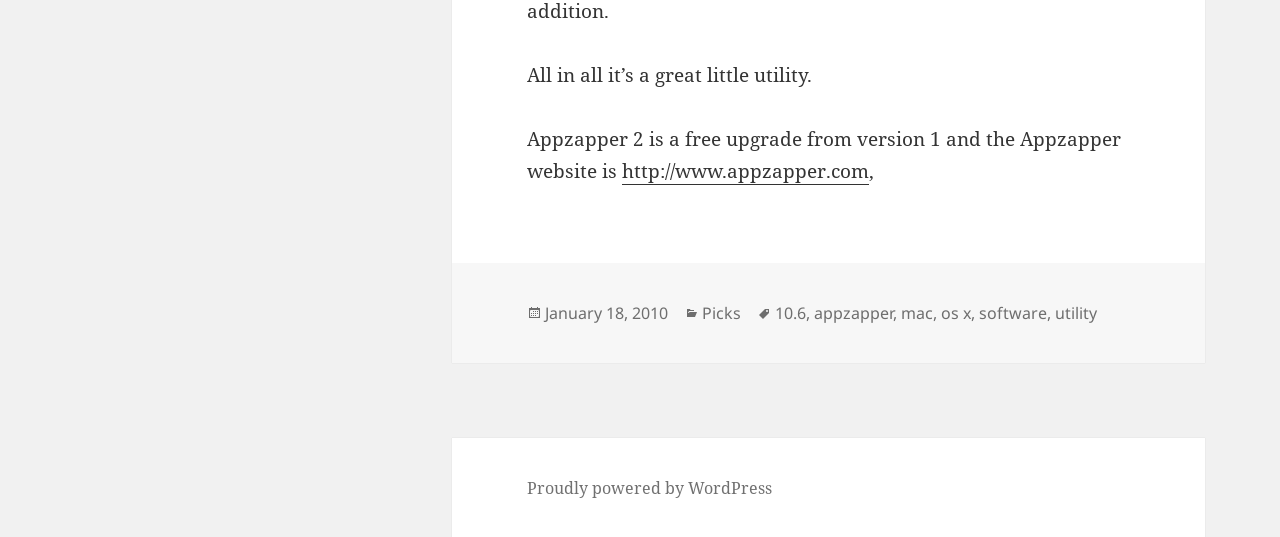Using the description "Proudly powered by WordPress", predict the bounding box of the relevant HTML element.

[0.412, 0.888, 0.603, 0.93]